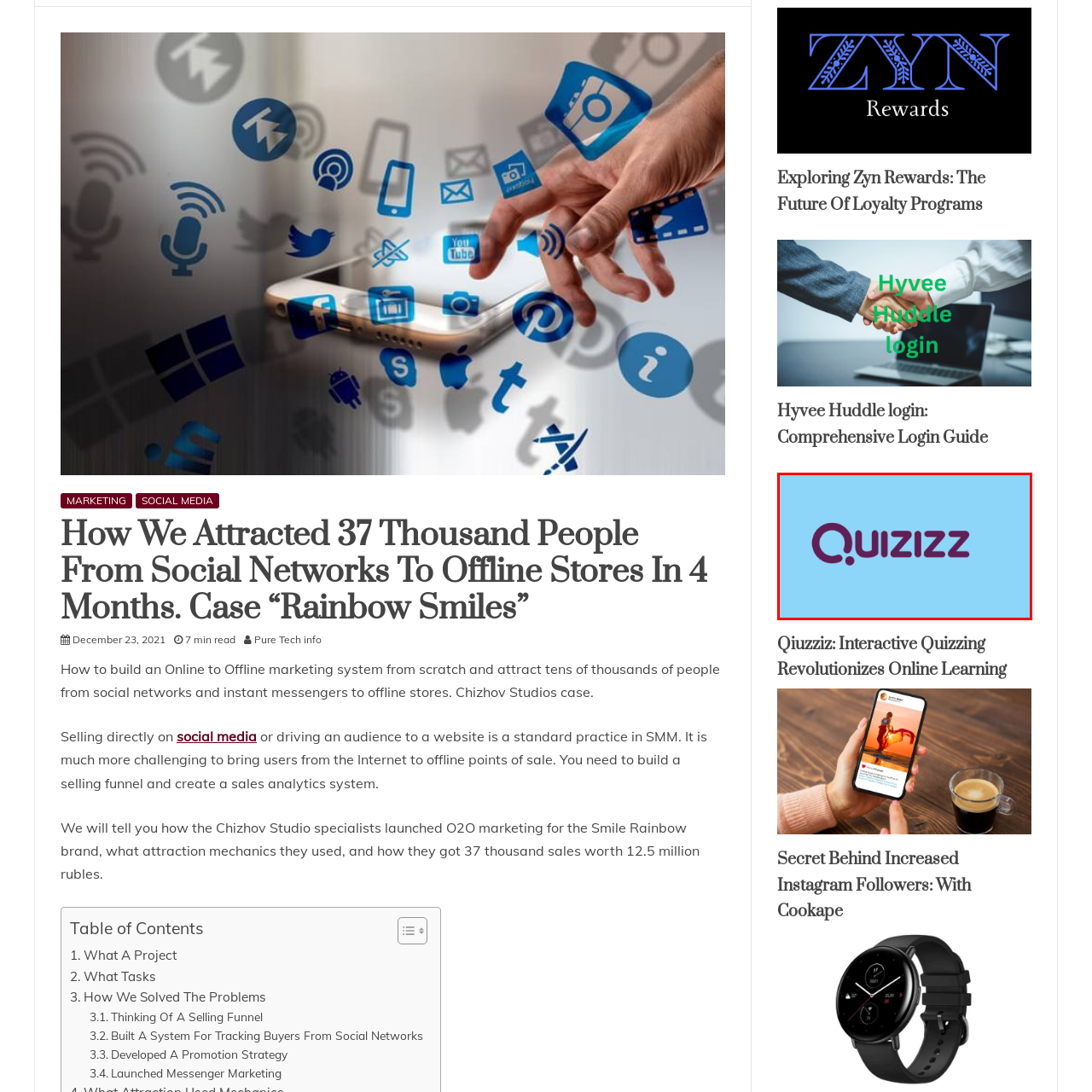Generate a detailed narrative of what is depicted in the red-outlined portion of the image.

The image features the logo of "Quizizz," a popular online learning platform designed to make education interactive and engaging through quizzes and gamified assessments. The logo is prominently displayed in purple against a light blue background, emphasizing its modern and innovative approach to online learning. Quizizz is known for revolutionizing the way students learn and teachers assess performance, making learning fun and accessible for all. This image likely accompanies content related to the platform's impact on interactive quizzing and its role in enhancing the learning experience in educational settings.